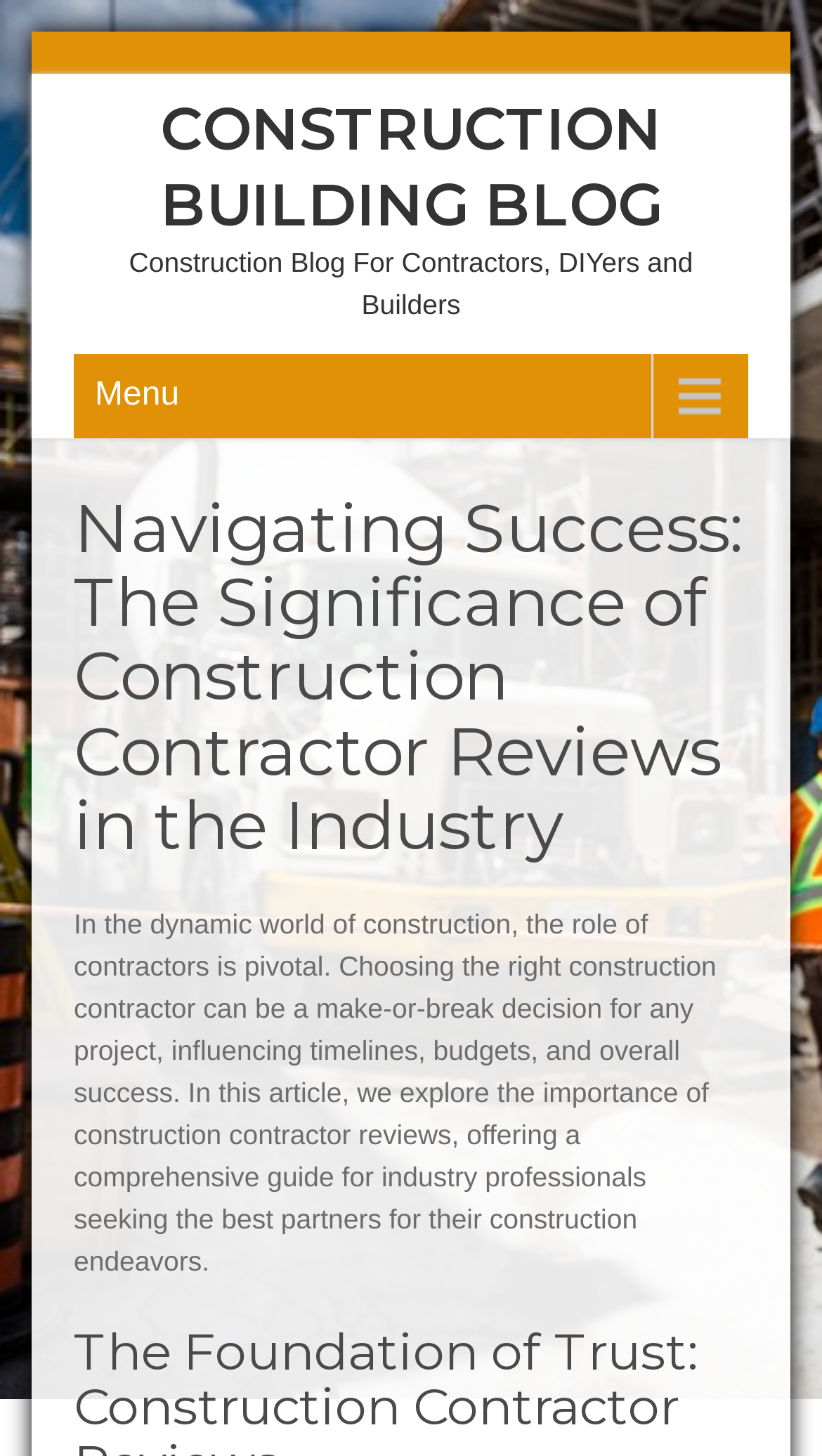Offer a comprehensive description of the webpage’s content and structure.

The webpage is a blog article titled "Navigating Success: The Significance of Construction Contractor Reviews in the Industry" on the "Construction Building Blog". At the top of the page, there is a heading with the blog's name, "CONSTRUCTION BUILDING BLOG", which is also a link. Below the heading, there is a brief description of the blog, "Construction Blog For Contractors, DIYers and Builders".

To the right of the blog's name, there is a "Menu" link. Below the menu link, there is a header section that spans the width of the page, containing the article's title, "Navigating Success: The Significance of Construction Contractor Reviews in the Industry". 

The main content of the article is a long paragraph that starts below the header section and occupies most of the page. The paragraph discusses the importance of construction contractor reviews in the industry, highlighting their impact on project timelines, budgets, and overall success. It also mentions that the article will provide a comprehensive guide for industry professionals seeking the best partners for their construction projects.